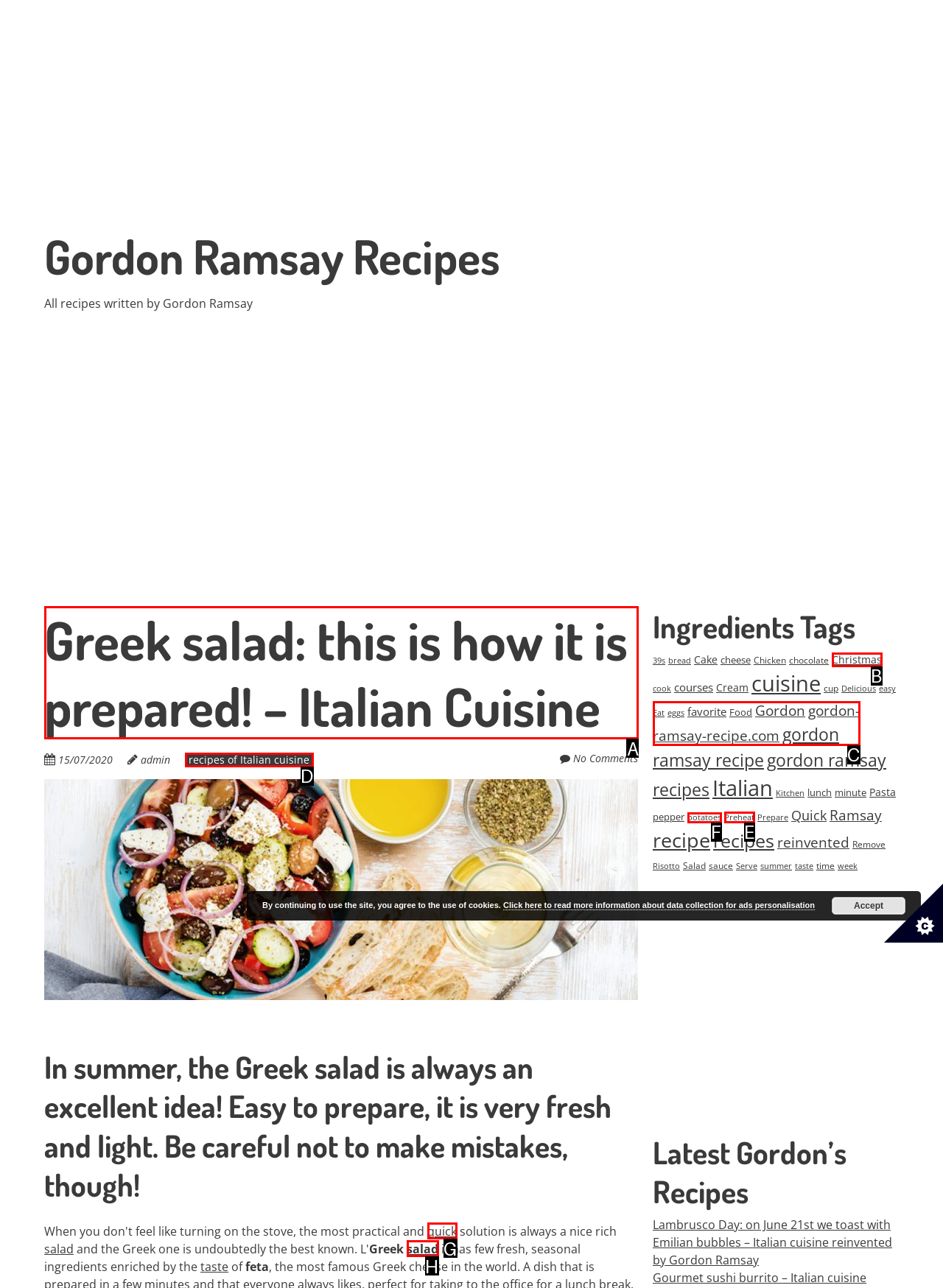Among the marked elements in the screenshot, which letter corresponds to the UI element needed for the task: go to home page?

None